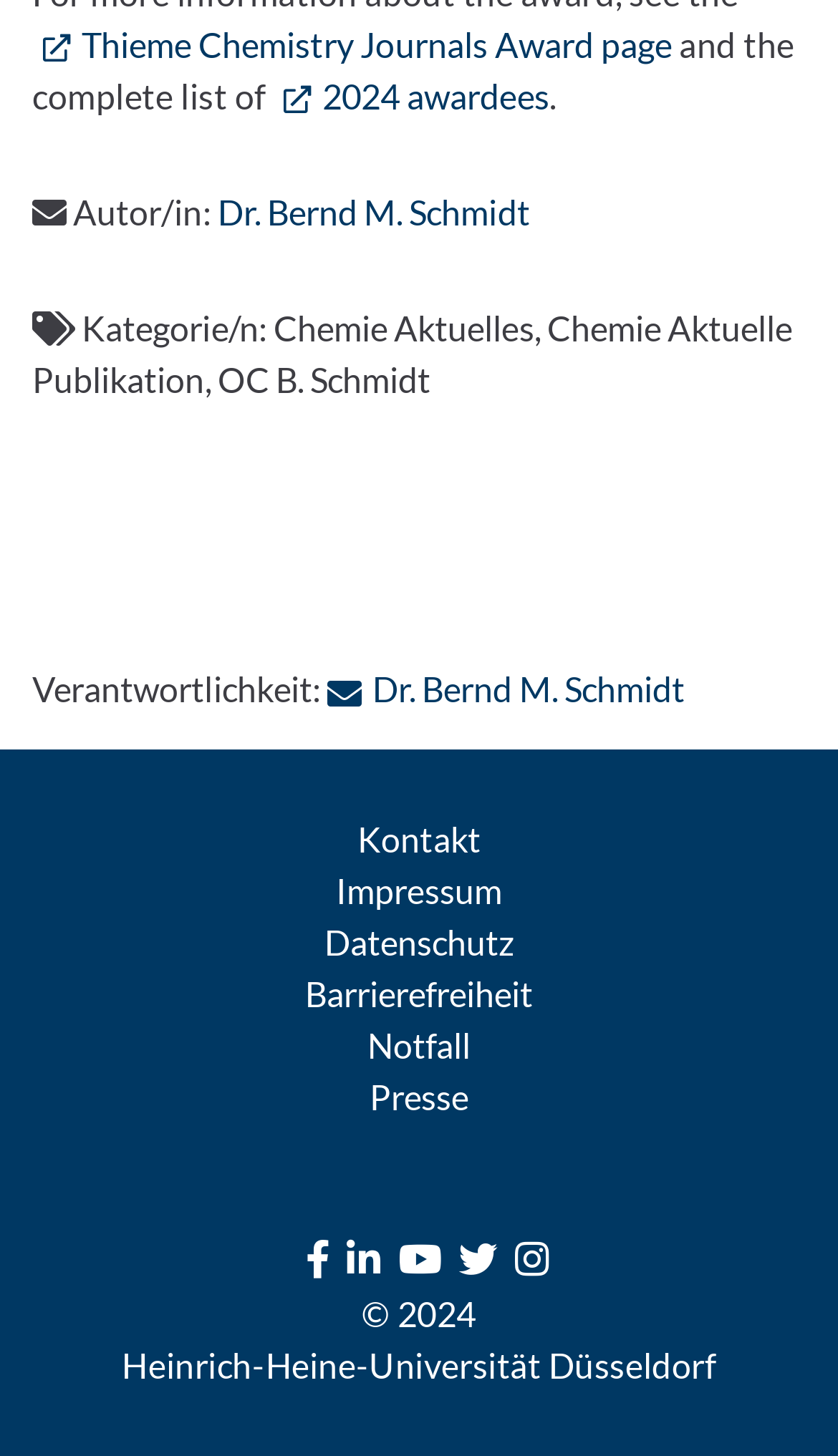Who is the author of the article?
Based on the image, give a concise answer in the form of a single word or short phrase.

Dr. Bernd M. Schmidt